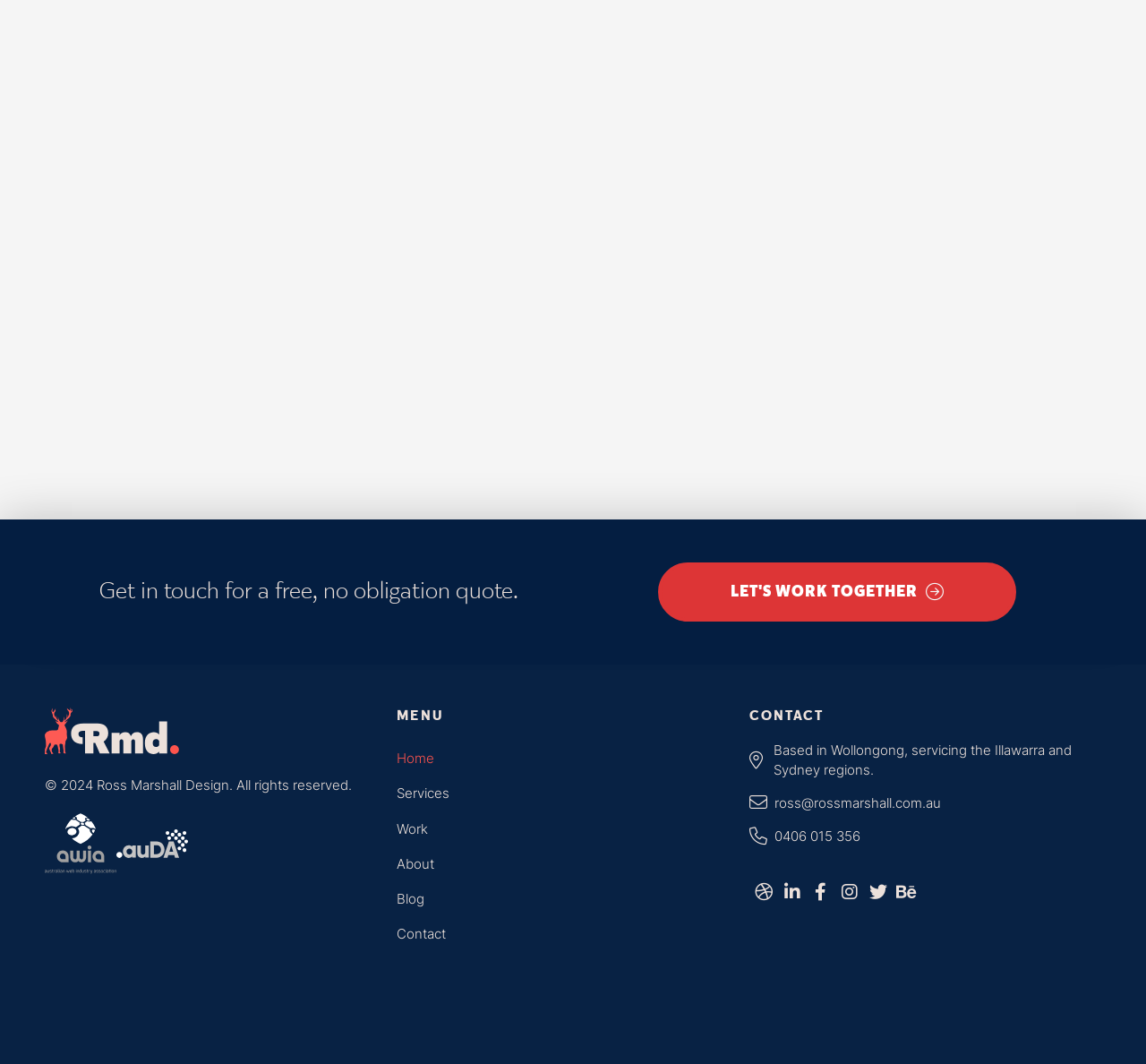What is the purpose of the security scanning service?
Please ensure your answer to the question is detailed and covers all necessary aspects.

The security scanning service is mentioned in the StaticText element with ID 631, and its purpose is to make sure the website stays secure, as explained in the adjacent StaticText element with ID 632.